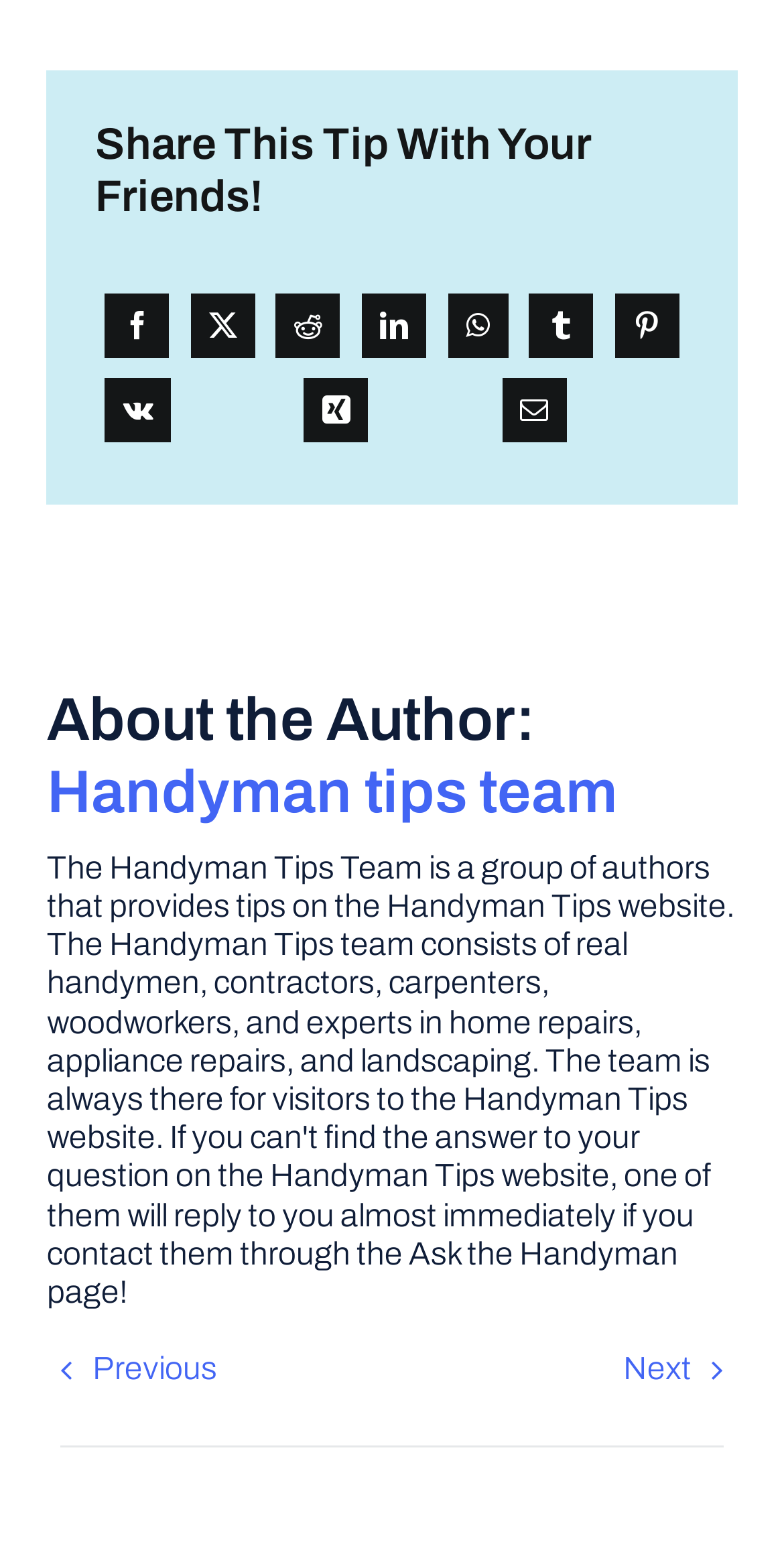Please specify the bounding box coordinates of the clickable section necessary to execute the following command: "Share this tip on LinkedIn".

[0.449, 0.183, 0.556, 0.237]